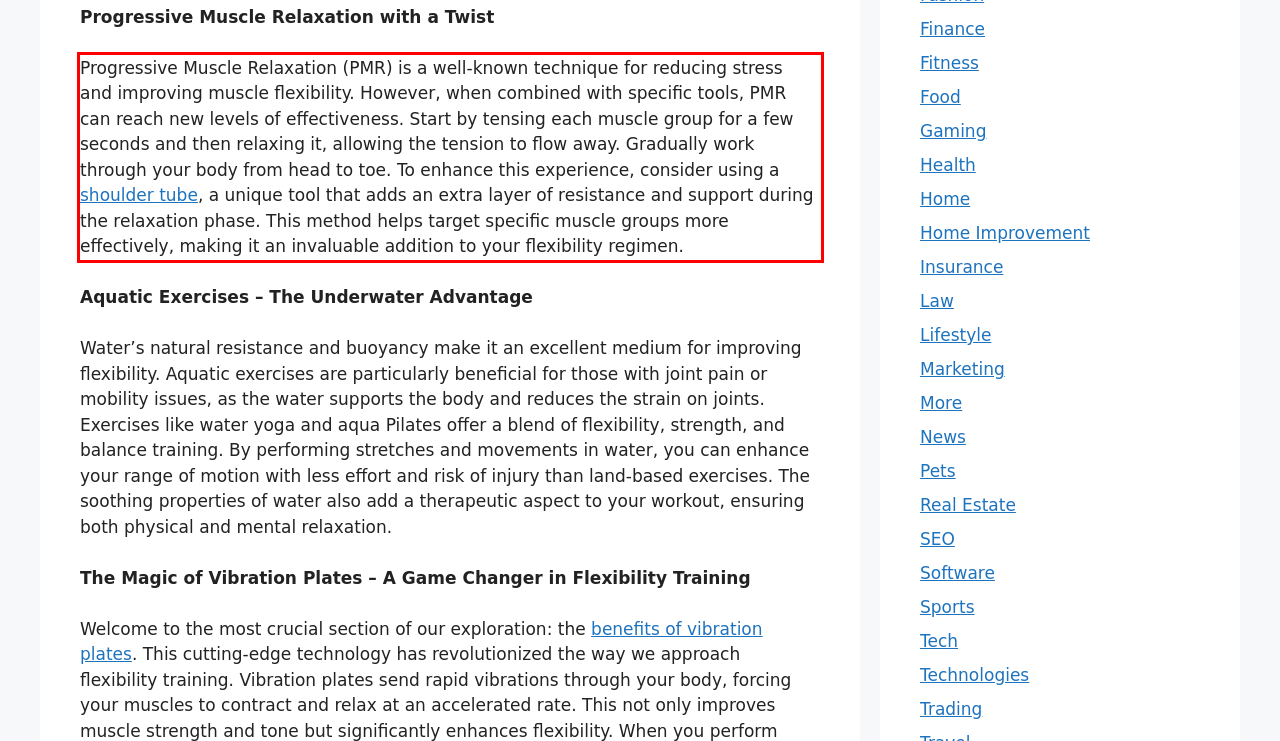Given a screenshot of a webpage containing a red rectangle bounding box, extract and provide the text content found within the red bounding box.

Progressive Muscle Relaxation (PMR) is a well-known technique for reducing stress and improving muscle flexibility. However, when combined with specific tools, PMR can reach new levels of effectiveness. Start by tensing each muscle group for a few seconds and then relaxing it, allowing the tension to flow away. Gradually work through your body from head to toe. To enhance this experience, consider using a shoulder tube, a unique tool that adds an extra layer of resistance and support during the relaxation phase. This method helps target specific muscle groups more effectively, making it an invaluable addition to your flexibility regimen.